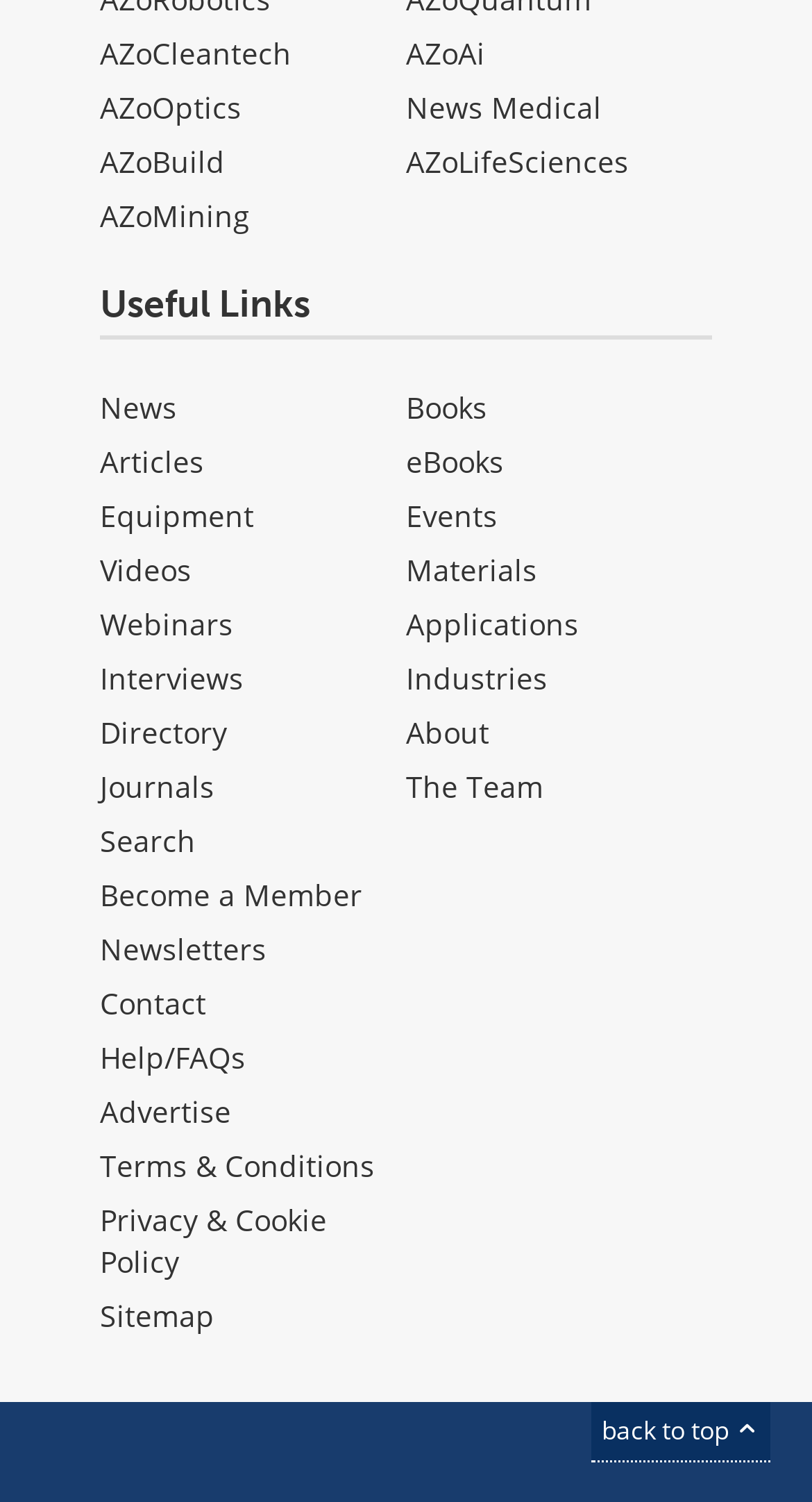Locate the bounding box coordinates of the clickable region to complete the following instruction: "View the About page."

[0.5, 0.475, 0.603, 0.501]